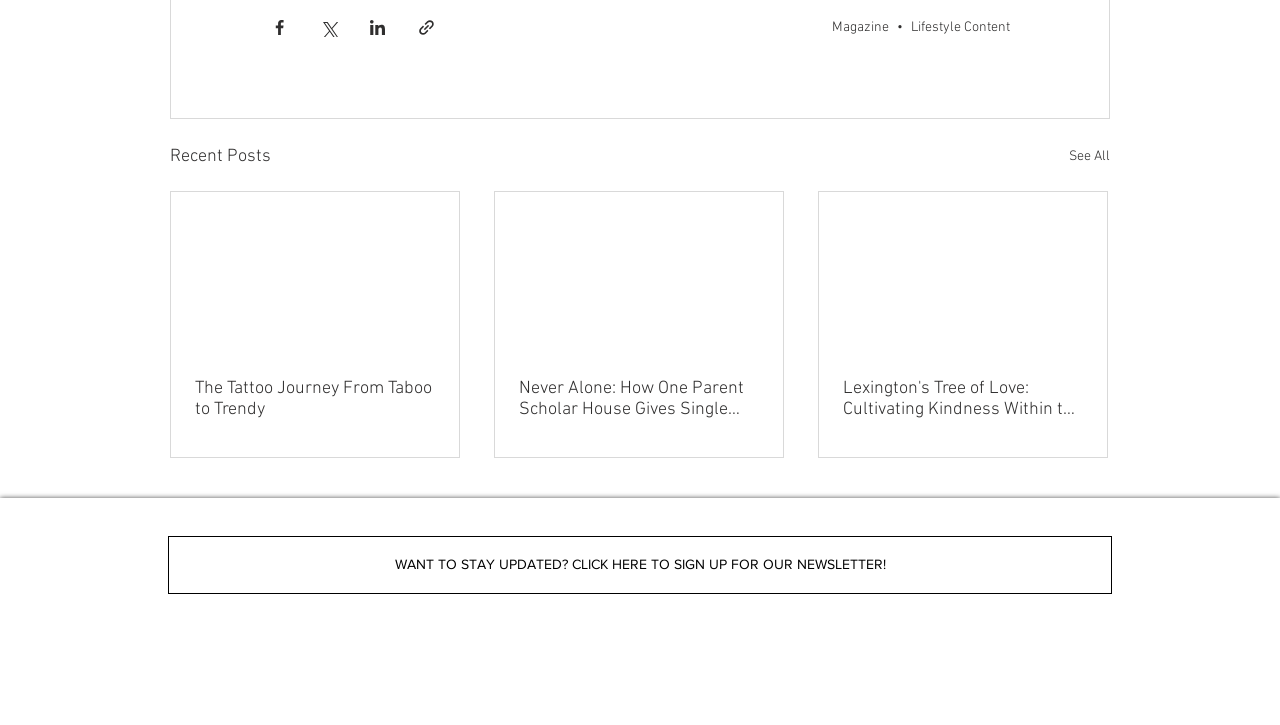Locate the bounding box coordinates of the element you need to click to accomplish the task described by this instruction: "Share via Facebook".

[0.211, 0.025, 0.226, 0.051]